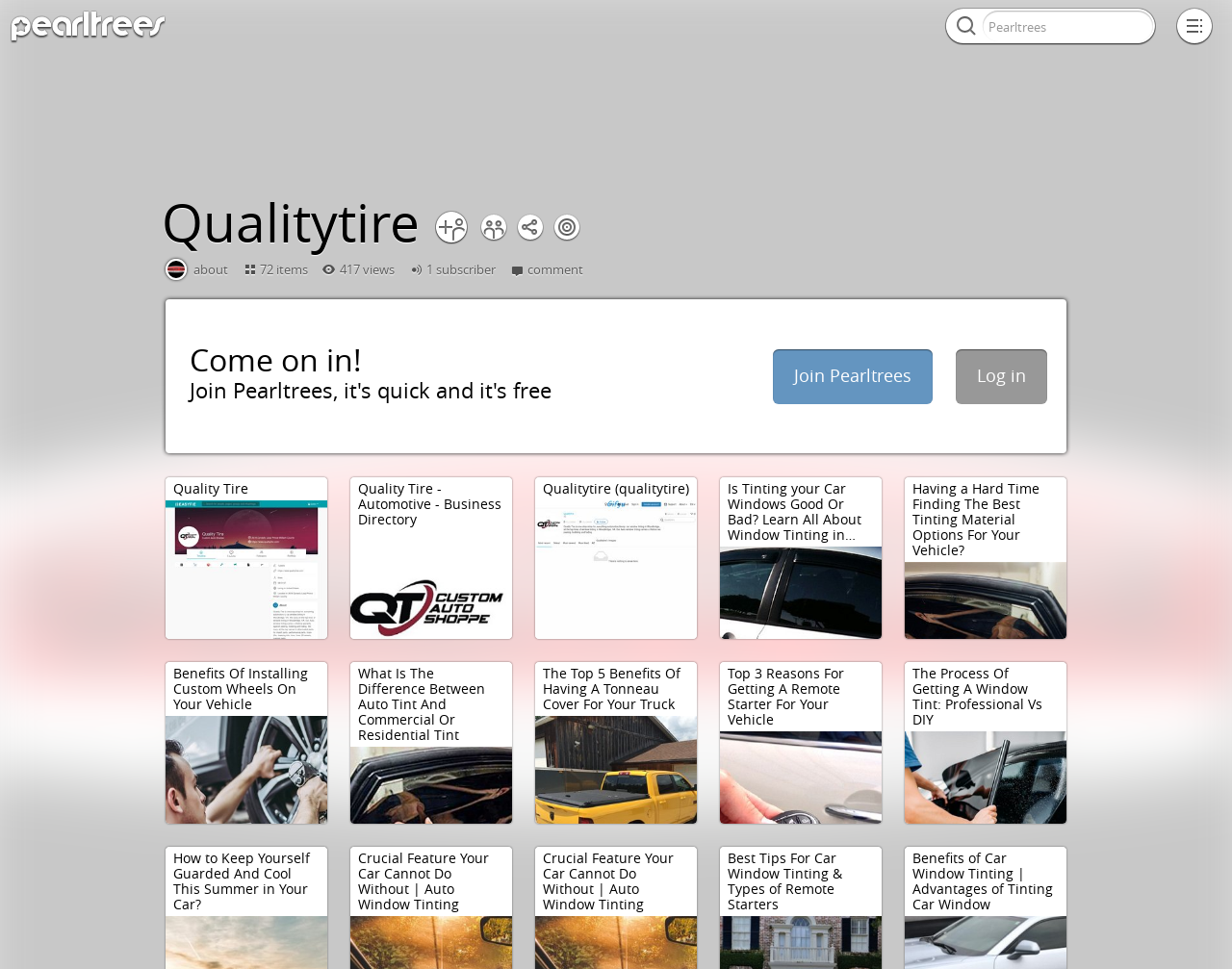What is the topic of the first article?
Answer the question with a single word or phrase derived from the image.

Window Tinting